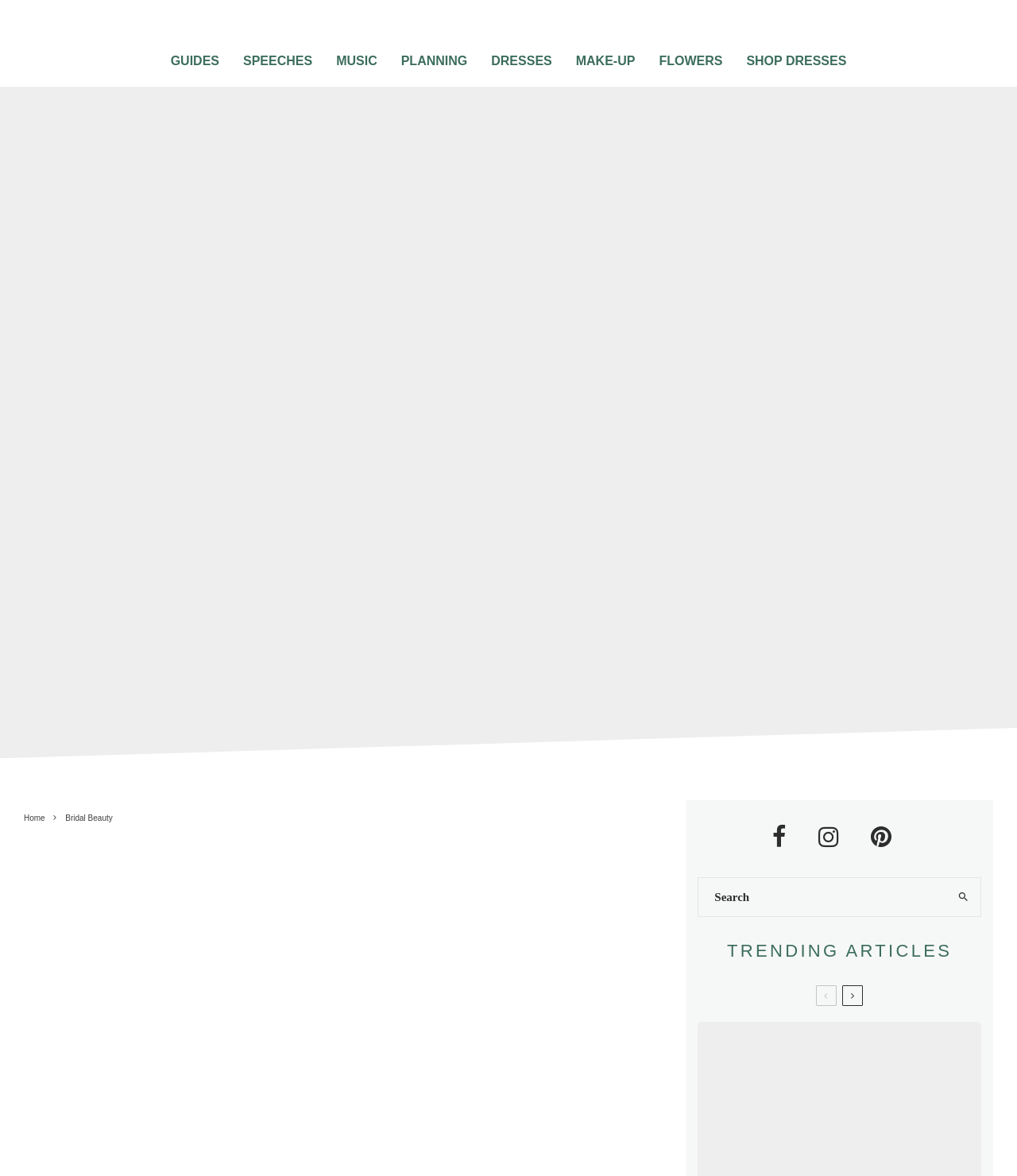Determine the bounding box coordinates for the clickable element required to fulfill the instruction: "Click on the 'BRIDAL BEAUTY' link". Provide the coordinates as four float numbers between 0 and 1, i.e., [left, top, right, bottom].

[0.308, 0.319, 0.382, 0.331]